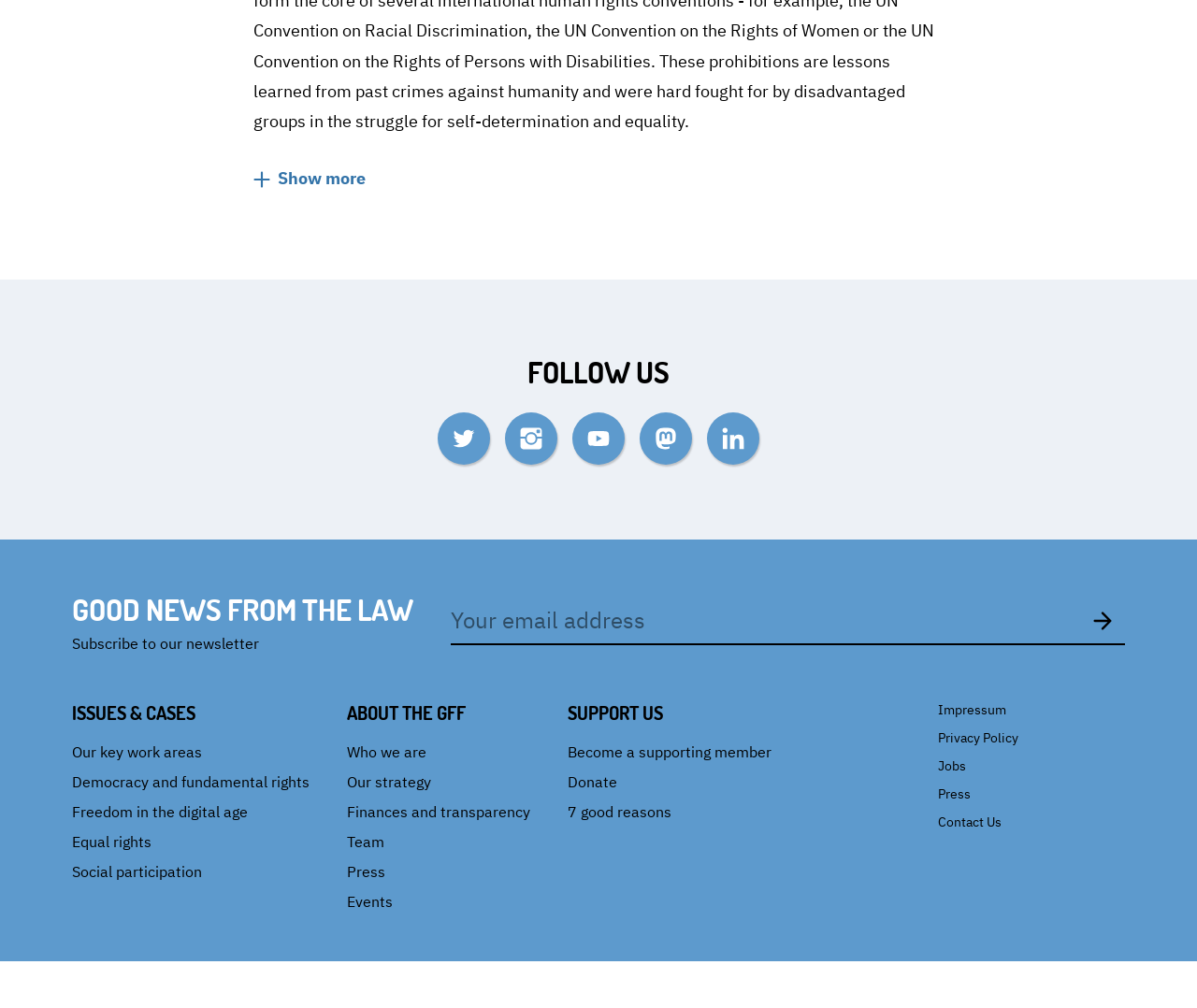Please specify the bounding box coordinates of the element that should be clicked to execute the given instruction: 'Subscribe to our newsletter'. Ensure the coordinates are four float numbers between 0 and 1, expressed as [left, top, right, bottom].

[0.376, 0.592, 0.896, 0.638]